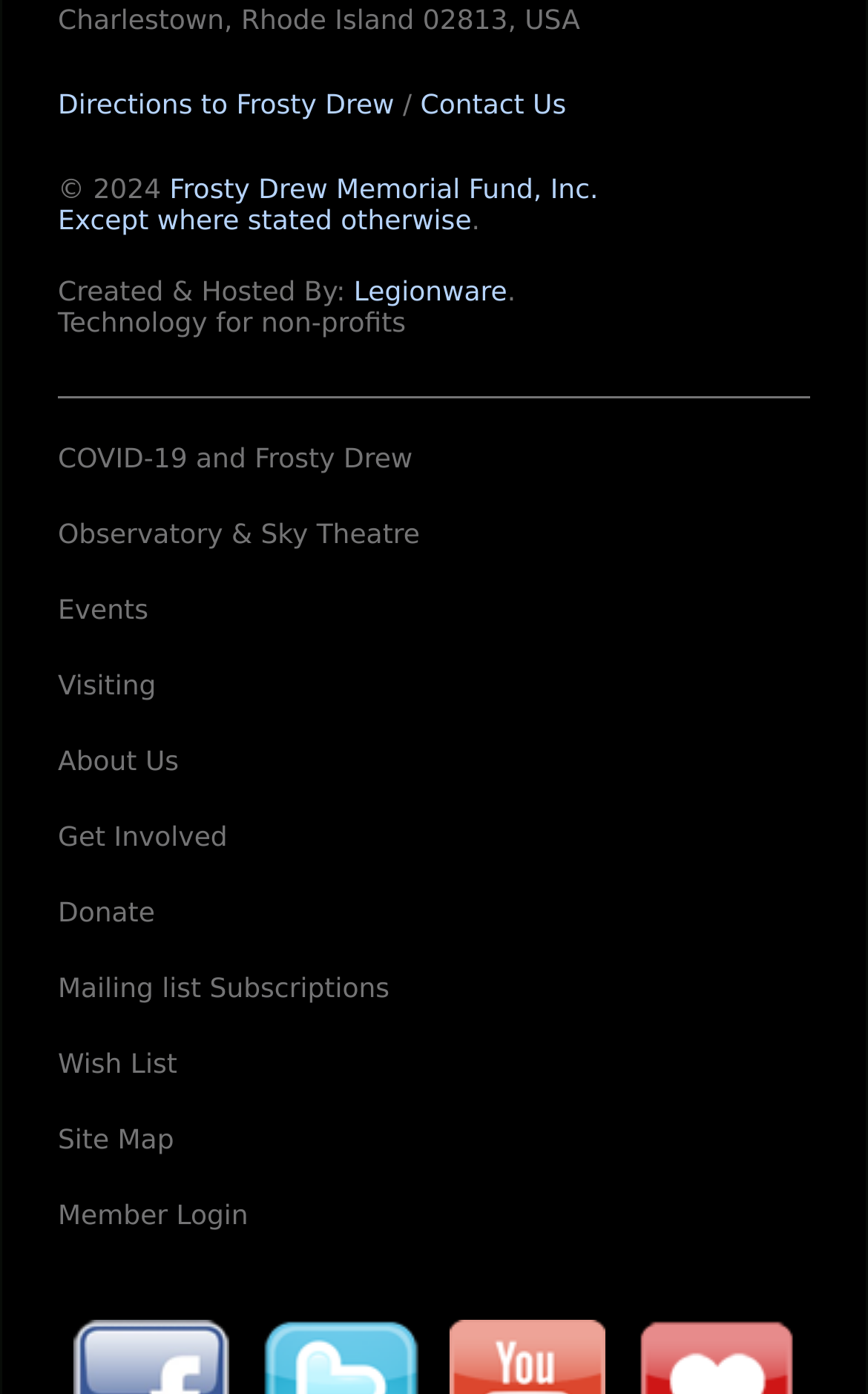Using the given description, provide the bounding box coordinates formatted as (top-left x, top-left y, bottom-right x, bottom-right y), with all values being floating point numbers between 0 and 1. Description: Directions to Frosty Drew

[0.067, 0.065, 0.454, 0.087]